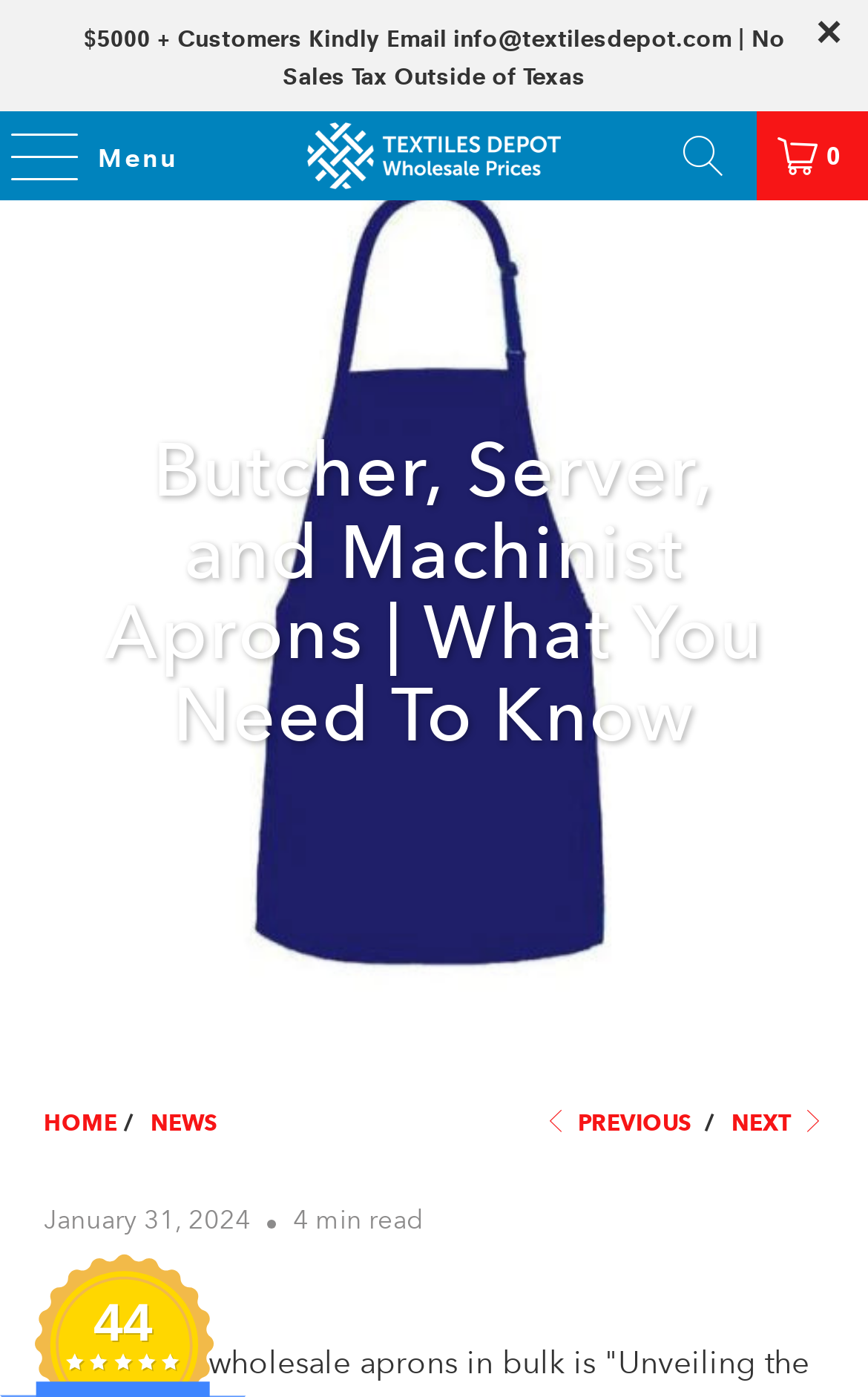Please locate the bounding box coordinates of the region I need to click to follow this instruction: "Click on the Textiles Depot logo".

[0.25, 0.08, 0.75, 0.143]